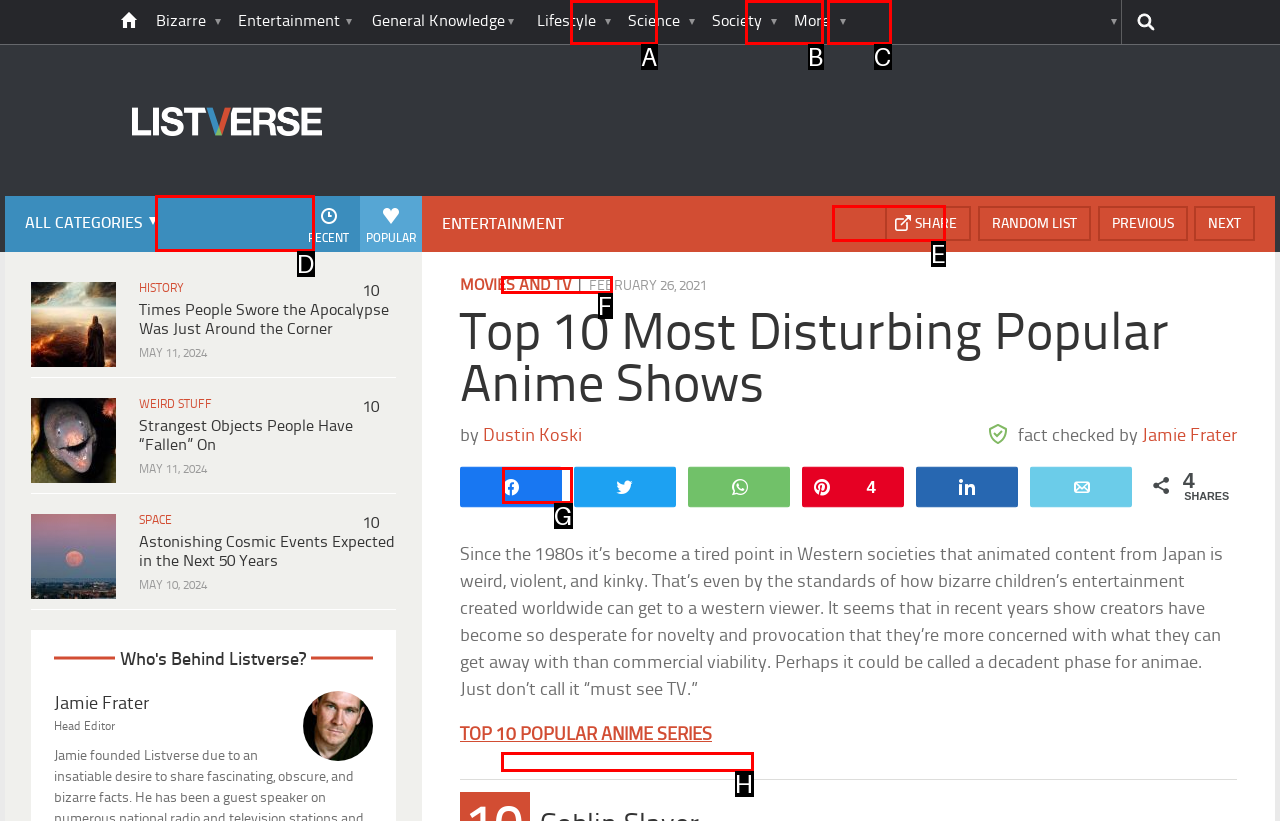Based on the given description: Imprint, determine which HTML element is the best match. Respond with the letter of the chosen option.

None